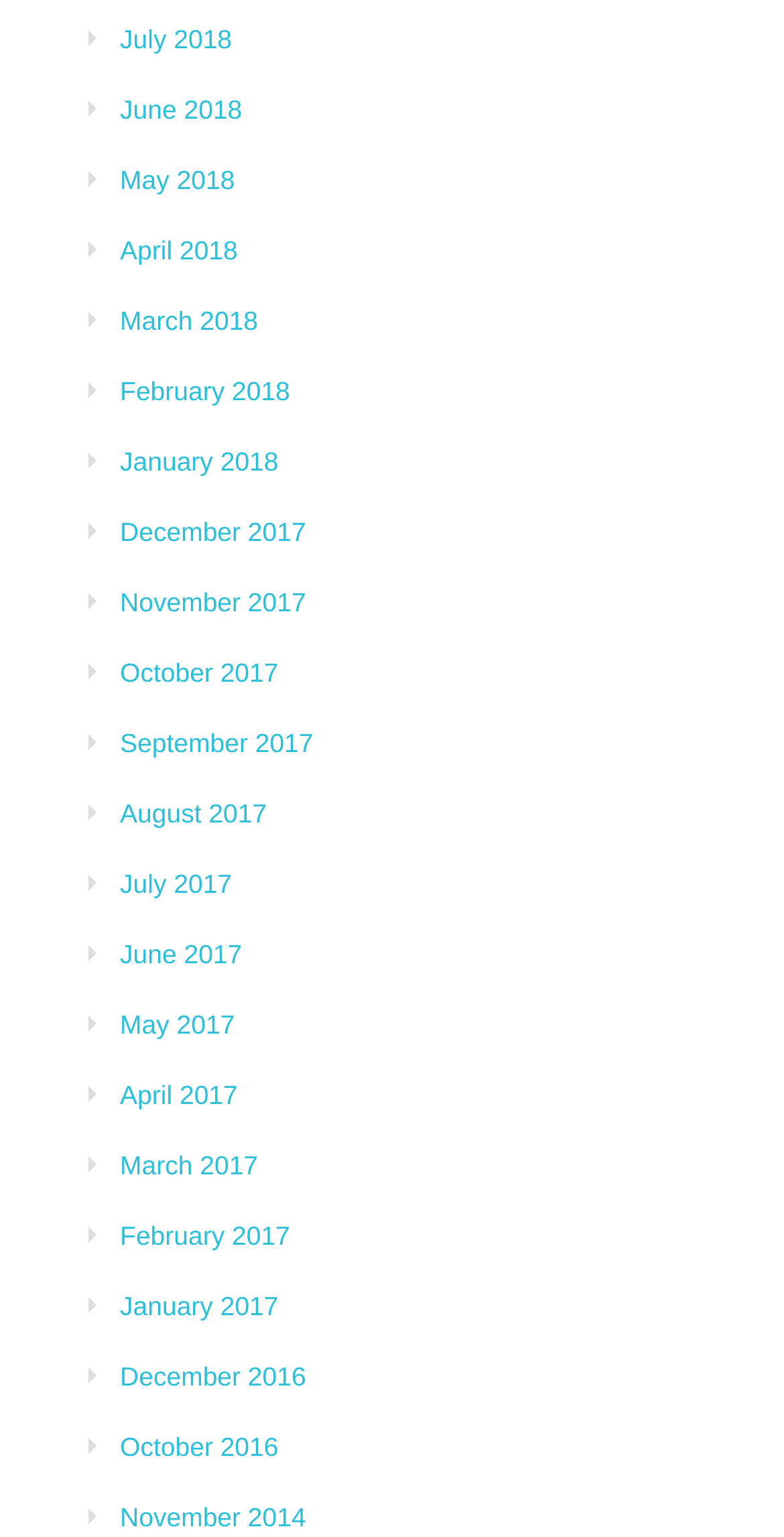Please determine the bounding box coordinates for the UI element described as: "October 2016".

[0.153, 0.931, 0.355, 0.951]